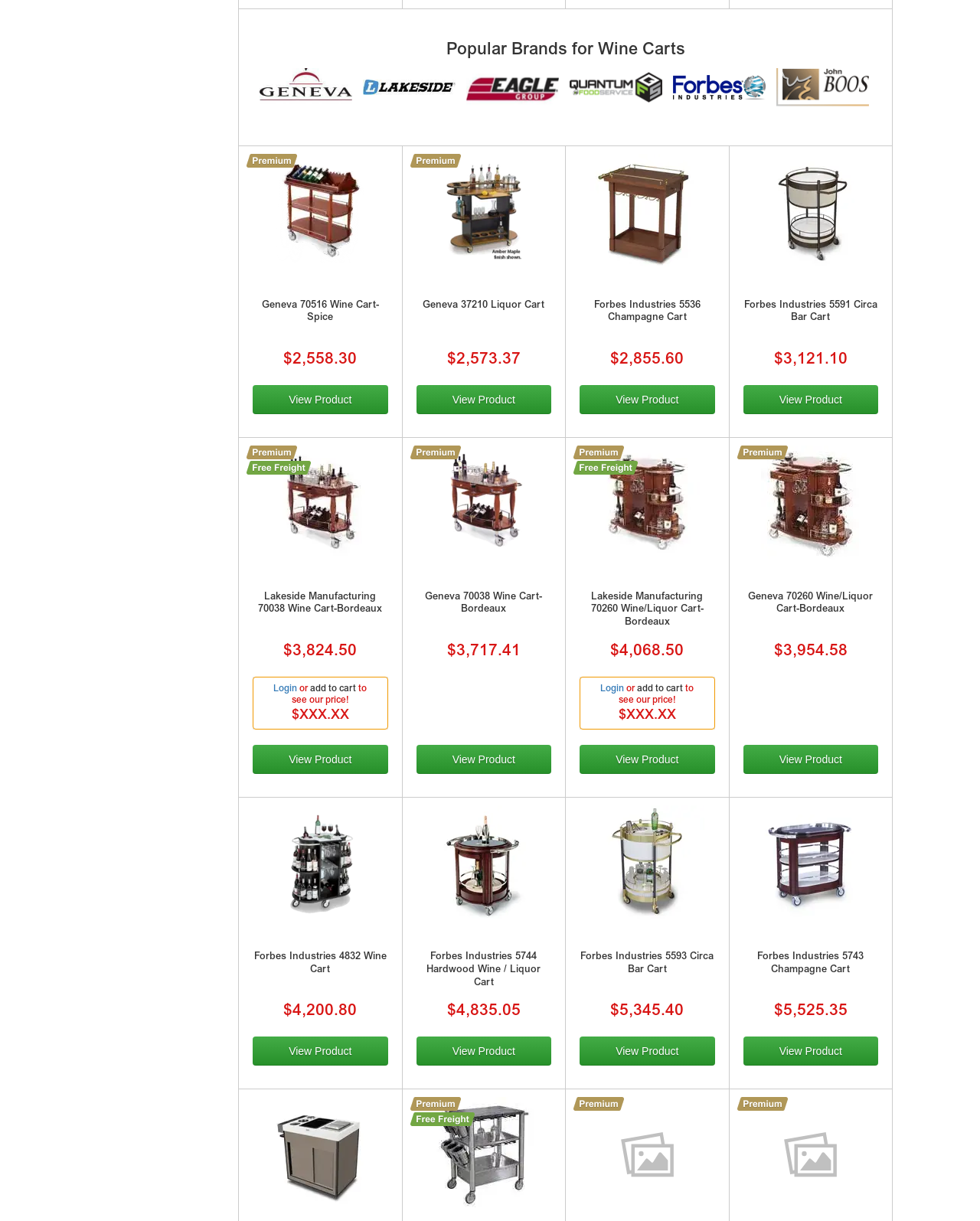Identify the bounding box coordinates of the area you need to click to perform the following instruction: "View Geneva 70516 Wine Cart-Spice product".

[0.25, 0.126, 0.404, 0.22]